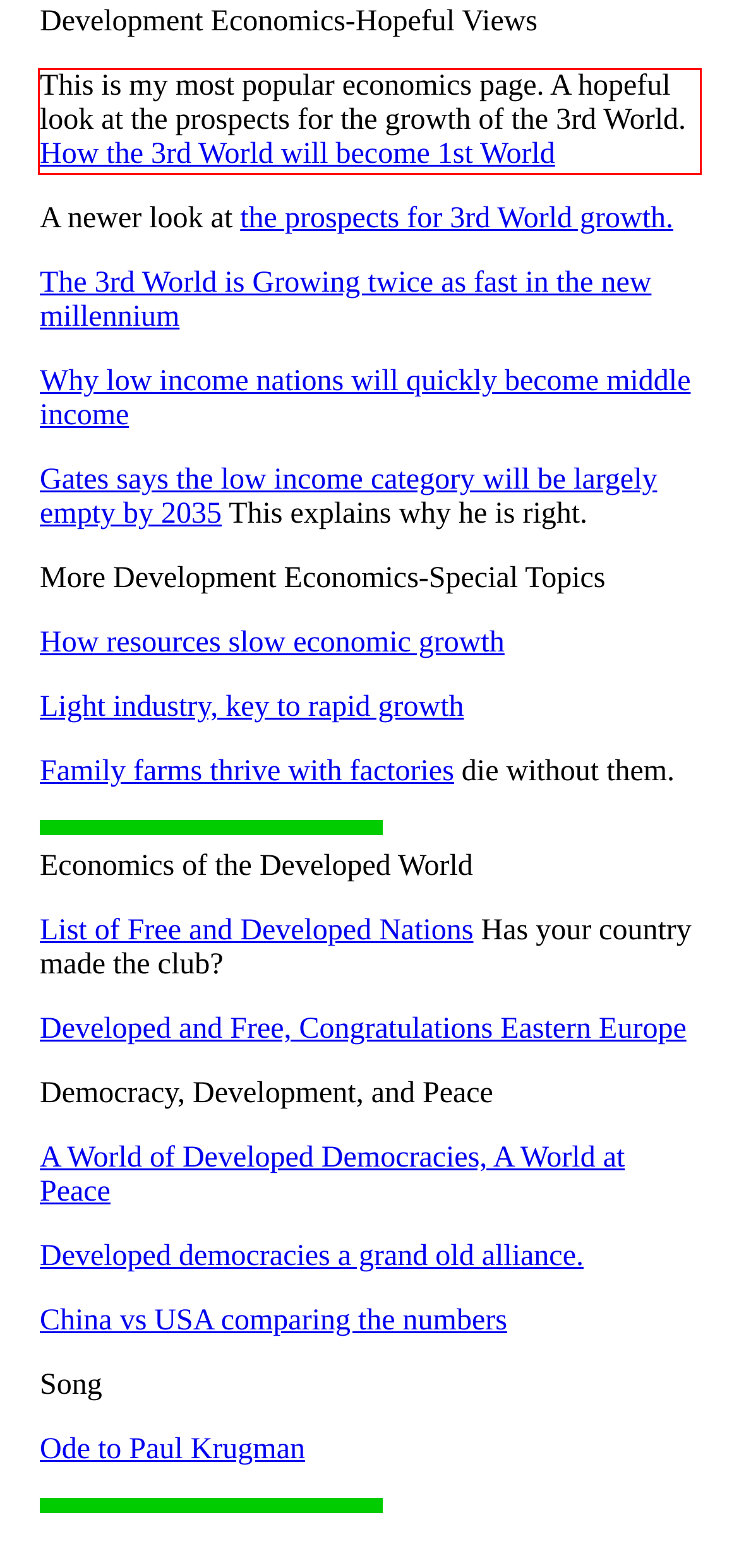Look at the provided screenshot of the webpage and perform OCR on the text within the red bounding box.

This is my most popular economics page. A hopeful look at the prospects for the growth of the 3rd World. How the 3rd World will become 1st World